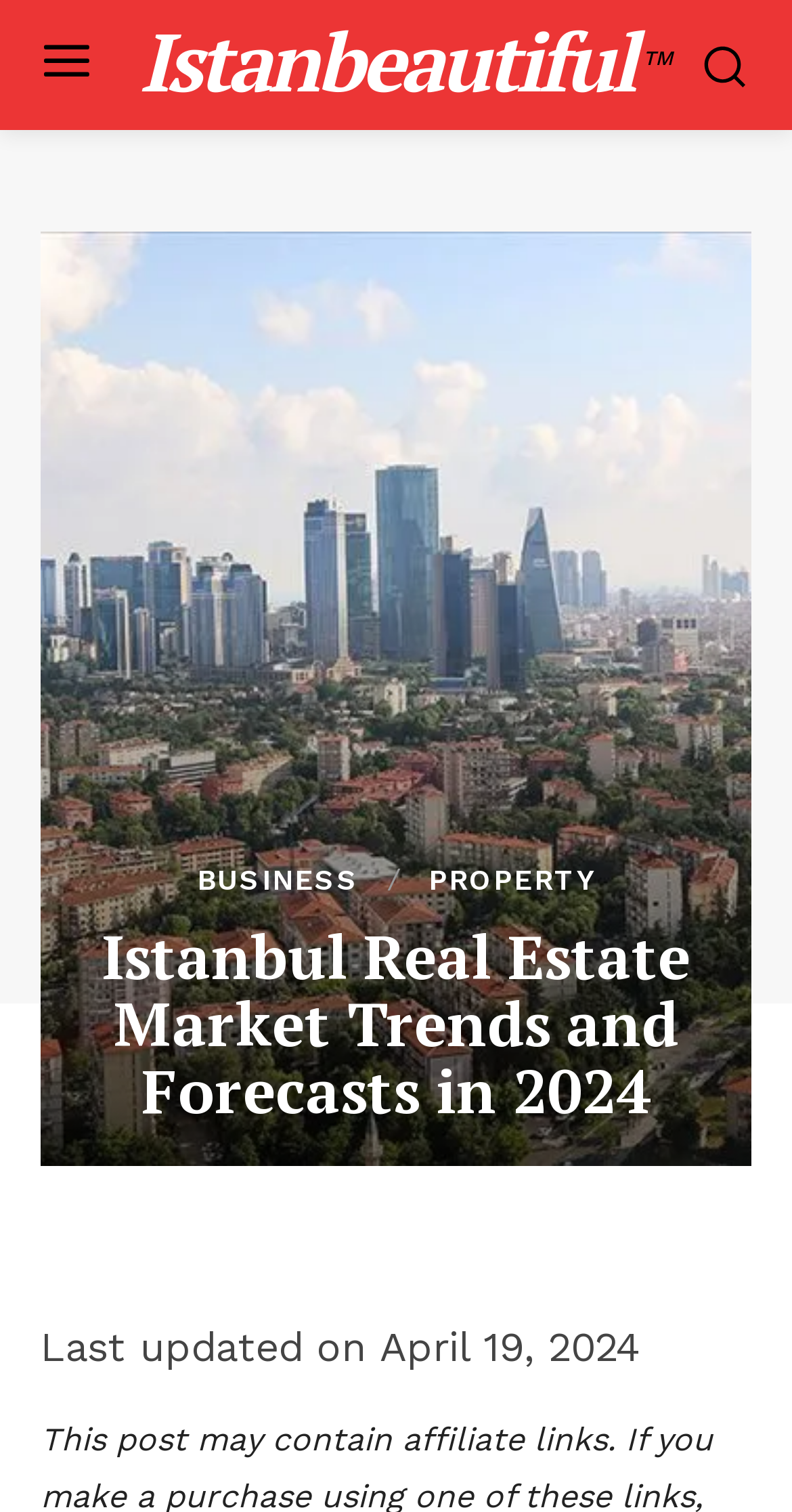What is the name of the website?
Look at the screenshot and give a one-word or phrase answer.

Istanbeautiful